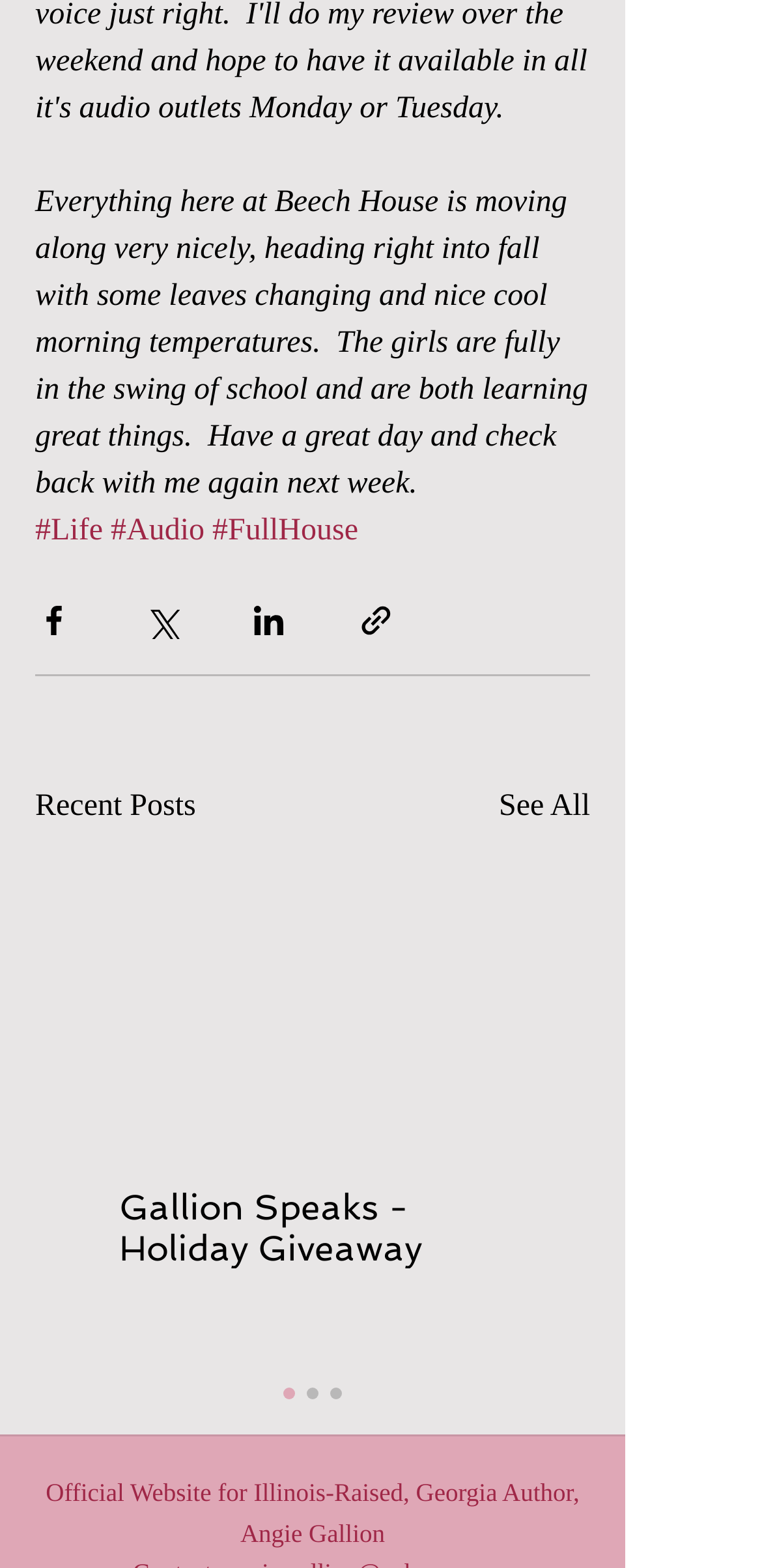What is the section above the 'Recent Posts' heading?
Could you answer the question in a detailed manner, providing as much information as possible?

The section above the 'Recent Posts' heading contains a StaticText element with a blog post-like content, which suggests that it is a blog post.